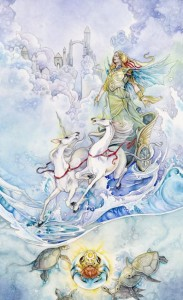Explain the image thoroughly, highlighting all key elements.

This enchanting image features the "Chariot" card from the Shadowscapes Tarot deck, beautifully illustrated in a delicate watercolor style. The card depicts a regal figure, reminiscent of a charioteer, standing proudly atop a chariot that is being pulled by two majestic unicorns. The interplay of water and clouds adds a mystical quality, symbolizing the fluidity and emotional depth often associated with the element of Water, which is linked to the sign of Cancer.

In the lower section of the card, two turtles glide through the waves, surrounding a radiant symbol that evokes transformation and emotional wisdom. The background showcases faint outlines of a dreamy, ethereal city, enhancing the card's spiritual aura. This artistic representation captures the essence of balance and motion, reflecting the charioteer's journey through life's challenges and triumphs. The vibrant colors and dynamic composition draw the viewer in, inviting contemplation on the themes of control, direction, and mastery inherent in the chariot archetype.